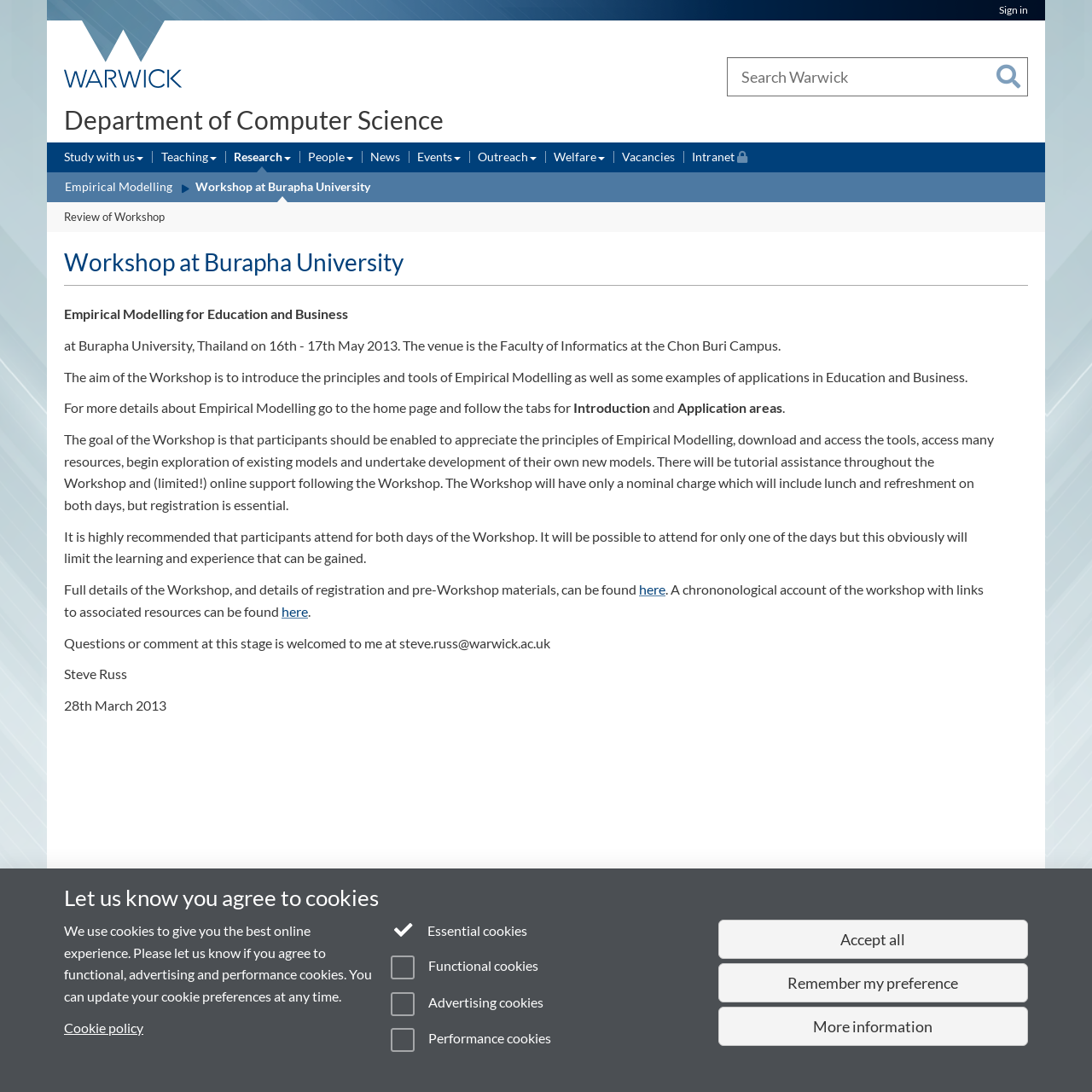Specify the bounding box coordinates of the area to click in order to follow the given instruction: "Search Warwick."

[0.665, 0.052, 0.941, 0.088]